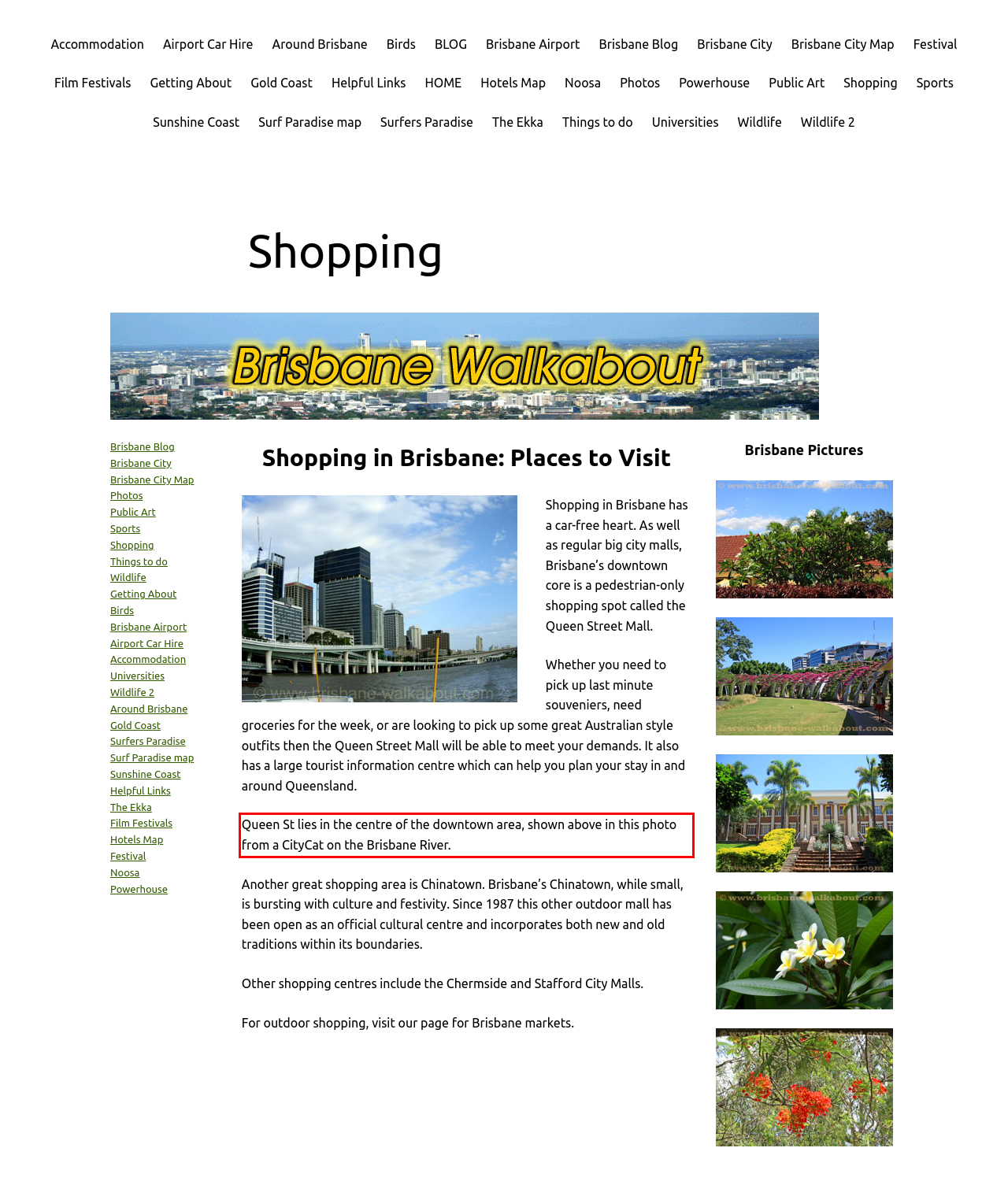Please extract the text content within the red bounding box on the webpage screenshot using OCR.

Queen St lies in the centre of the downtown area, shown above in this photo from a CityCat on the Brisbane River.